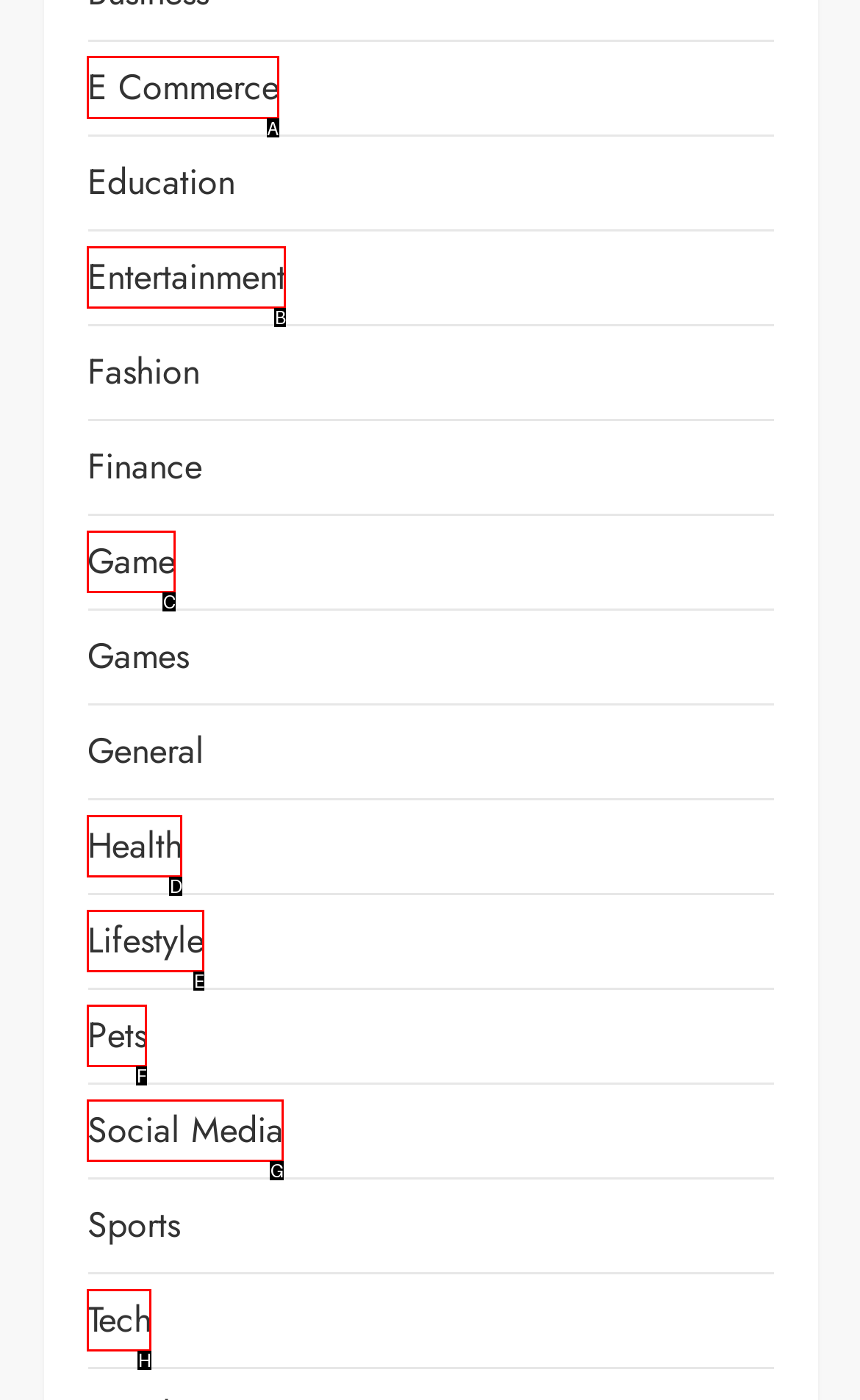Point out which HTML element you should click to fulfill the task: Browse E Commerce.
Provide the option's letter from the given choices.

A